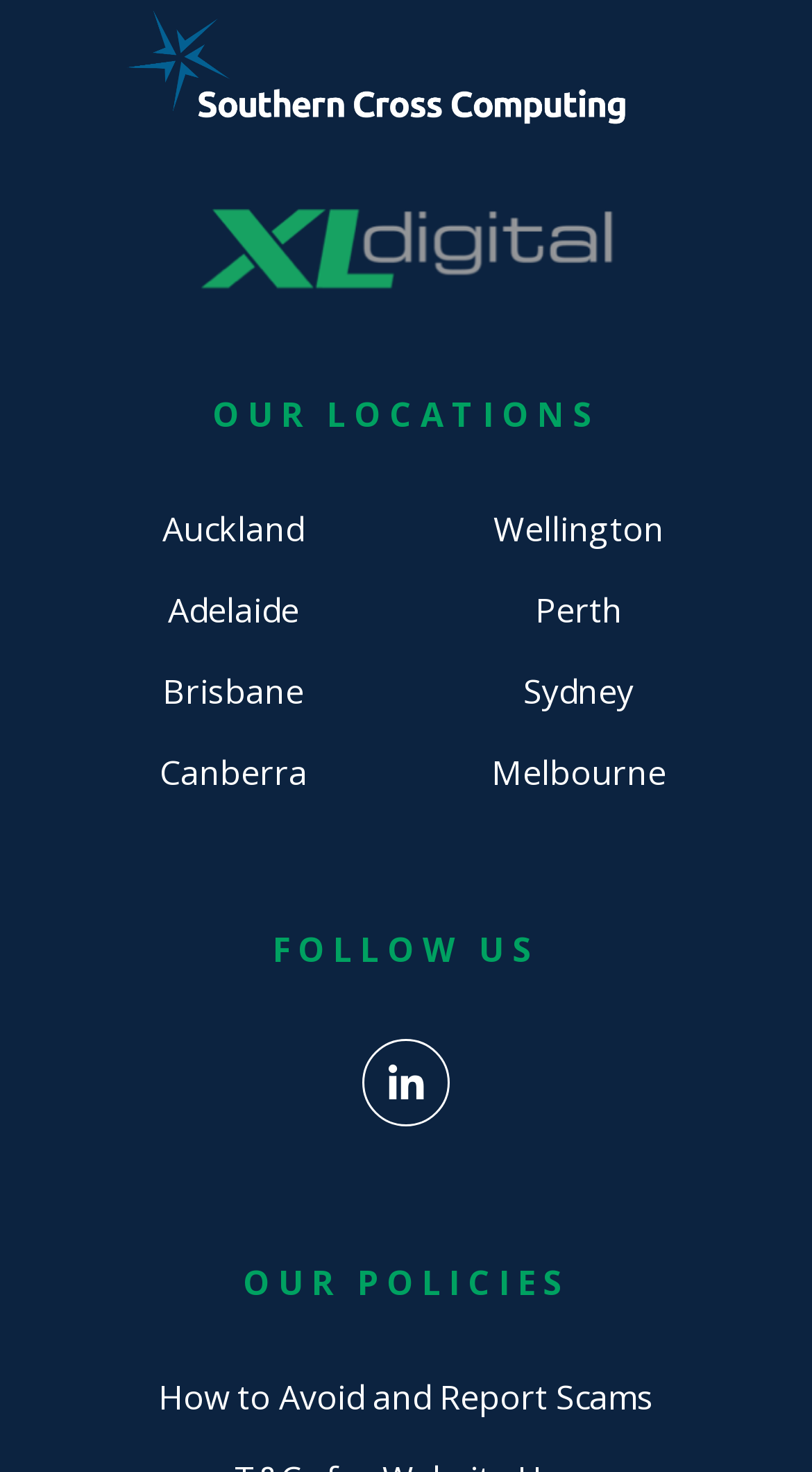Based on the element description title="Southern Cross Computing", identify the bounding box coordinates for the UI element. The coordinates should be in the format (top-left x, top-left y, bottom-right x, bottom-right y) and within the 0 to 1 range.

[0.154, 0.027, 0.769, 0.065]